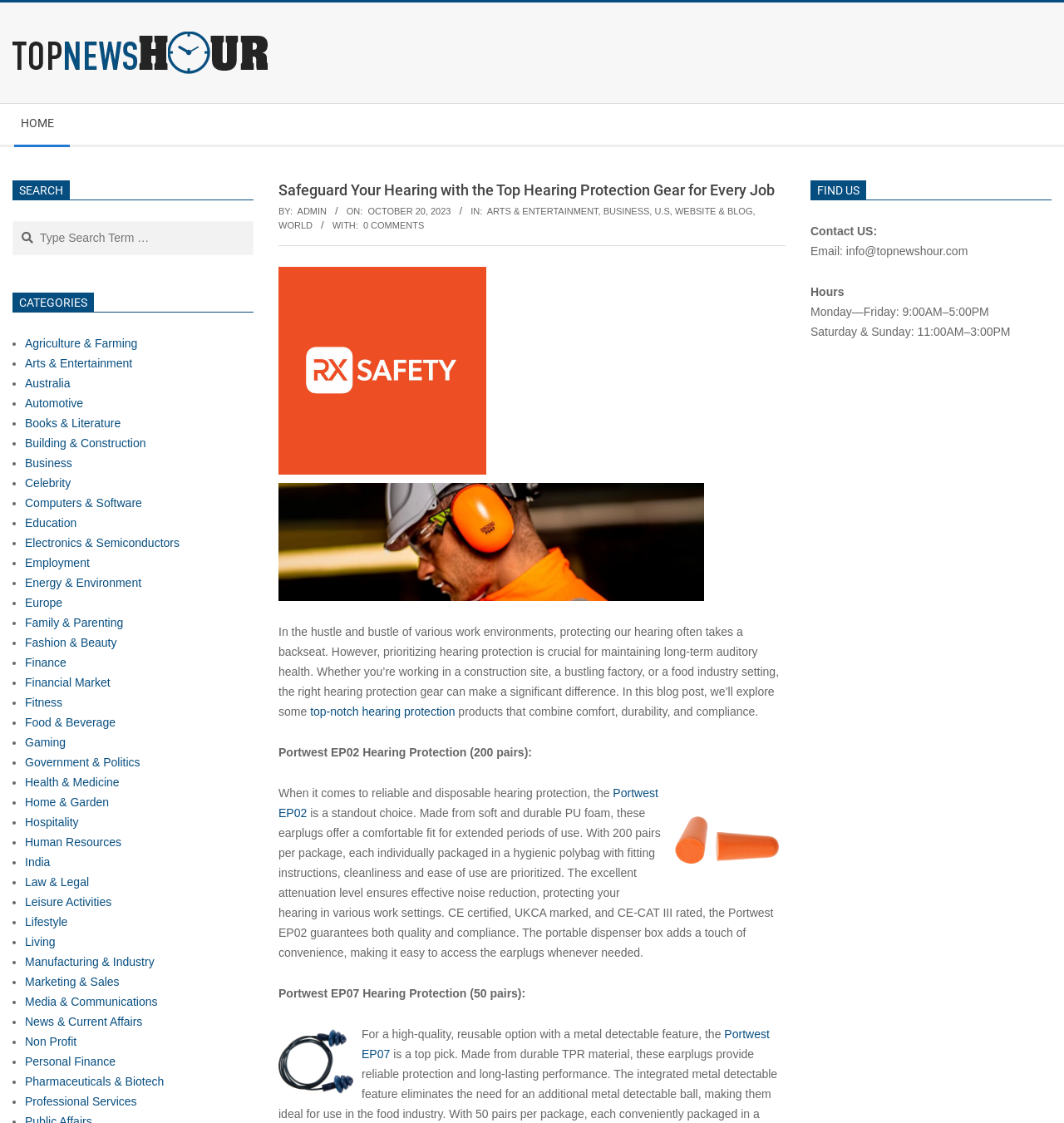Construct a comprehensive caption that outlines the webpage's structure and content.

This webpage is about hearing protection gear for various jobs. At the top, there is a logo and a link to "Top News Hour" on the left, and a secondary navigation menu on the right. Below this, there is a heading that reads "Safeguard Your Hearing with the Top Hearing Protection Gear for Every Job" followed by the author's name, "ADMIN", and the date of publication, "Friday, October 20, 2023, 12:00 am". 

On the left side, there are links to different categories, including "HOME", "ARTS & ENTERTAINMENT", "BUSINESS", "U.S", "WEBSITE & BLOG", and "WORLD". There is also a search bar where users can type in a search term.

The main content of the webpage is divided into sections, each describing a different type of hearing protection gear. The first section introduces the importance of hearing protection in various work environments. The second section describes the "Portwest EP02 Hearing Protection" product, which is a disposable earplug made of soft and durable PU foam. The third section describes the "Portwest EP07 Hearing Protection" product, which is a reusable earplug with a metal detectable feature.

On the right side, there is a list of categories, including "Agriculture & Farming", "Arts & Entertainment", "Australia", and many others.